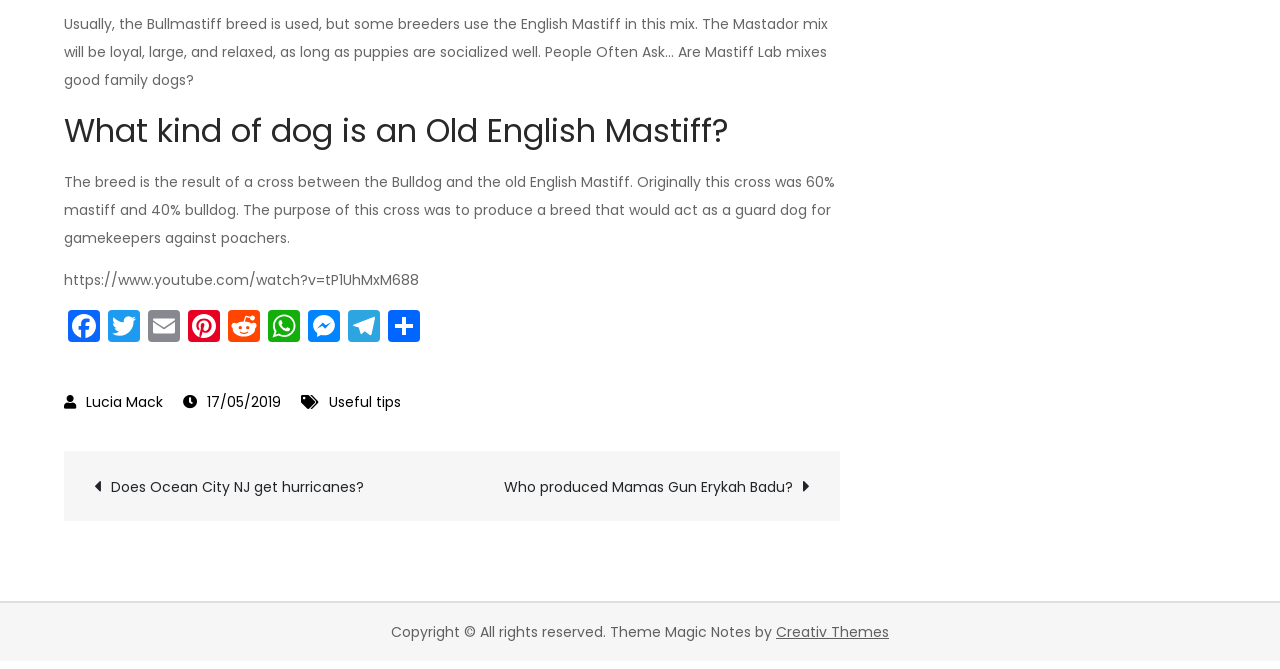Find the bounding box coordinates of the clickable area required to complete the following action: "Share the article".

[0.3, 0.463, 0.331, 0.518]